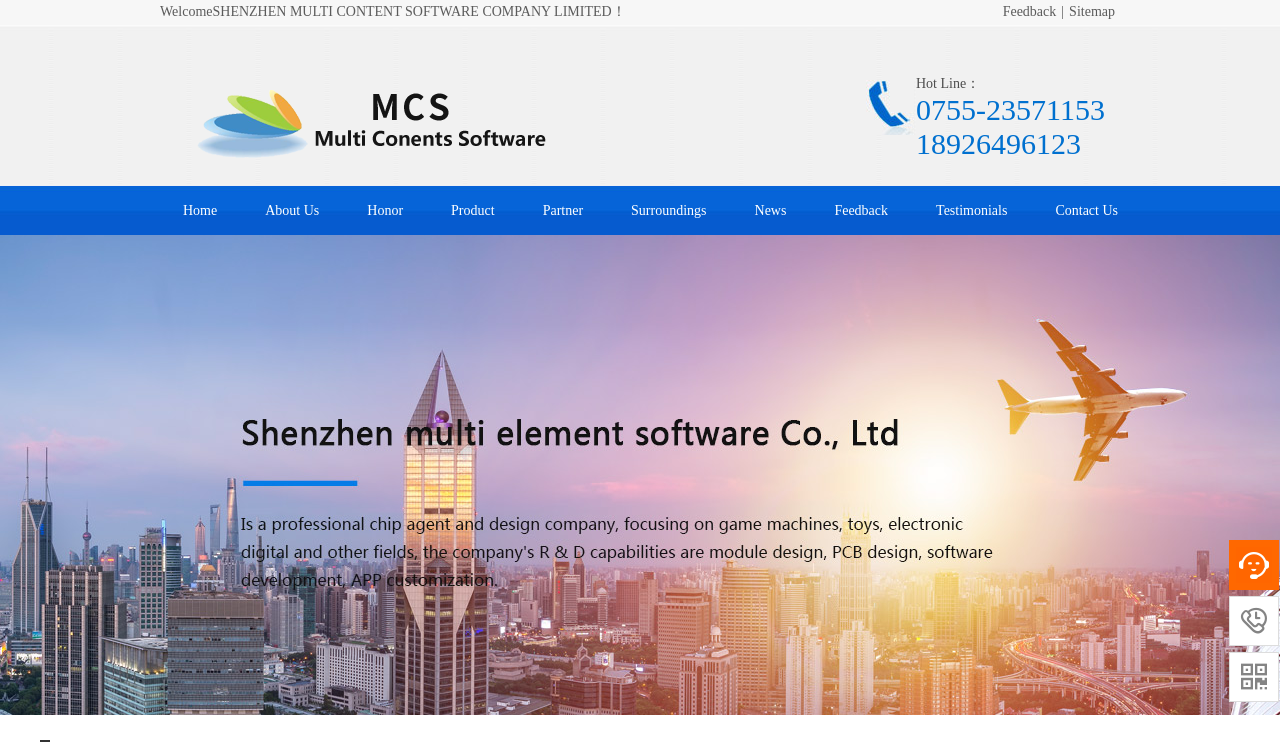Refer to the screenshot and answer the following question in detail:
What is the image on the webpage?

I found the image element with the text 'SHENZHEN MULTI CONTENT SOFTWARE COMPANY LIMITED' and inferred that it is the company logo, likely used to represent the company's brand.